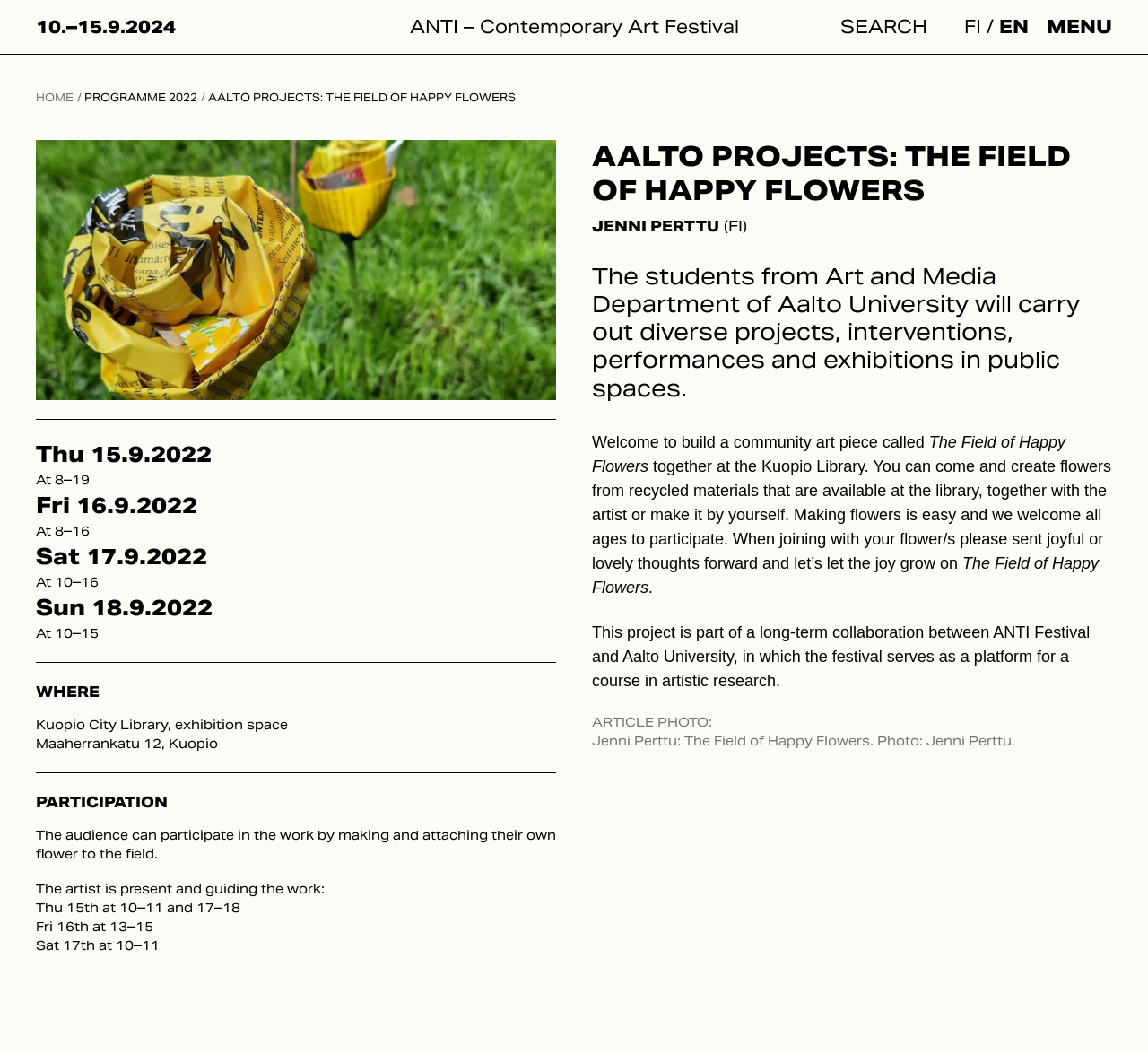Determine the webpage's heading and output its text content.

AALTO PROJECTS: THE FIELD OF HAPPY FLOWERS